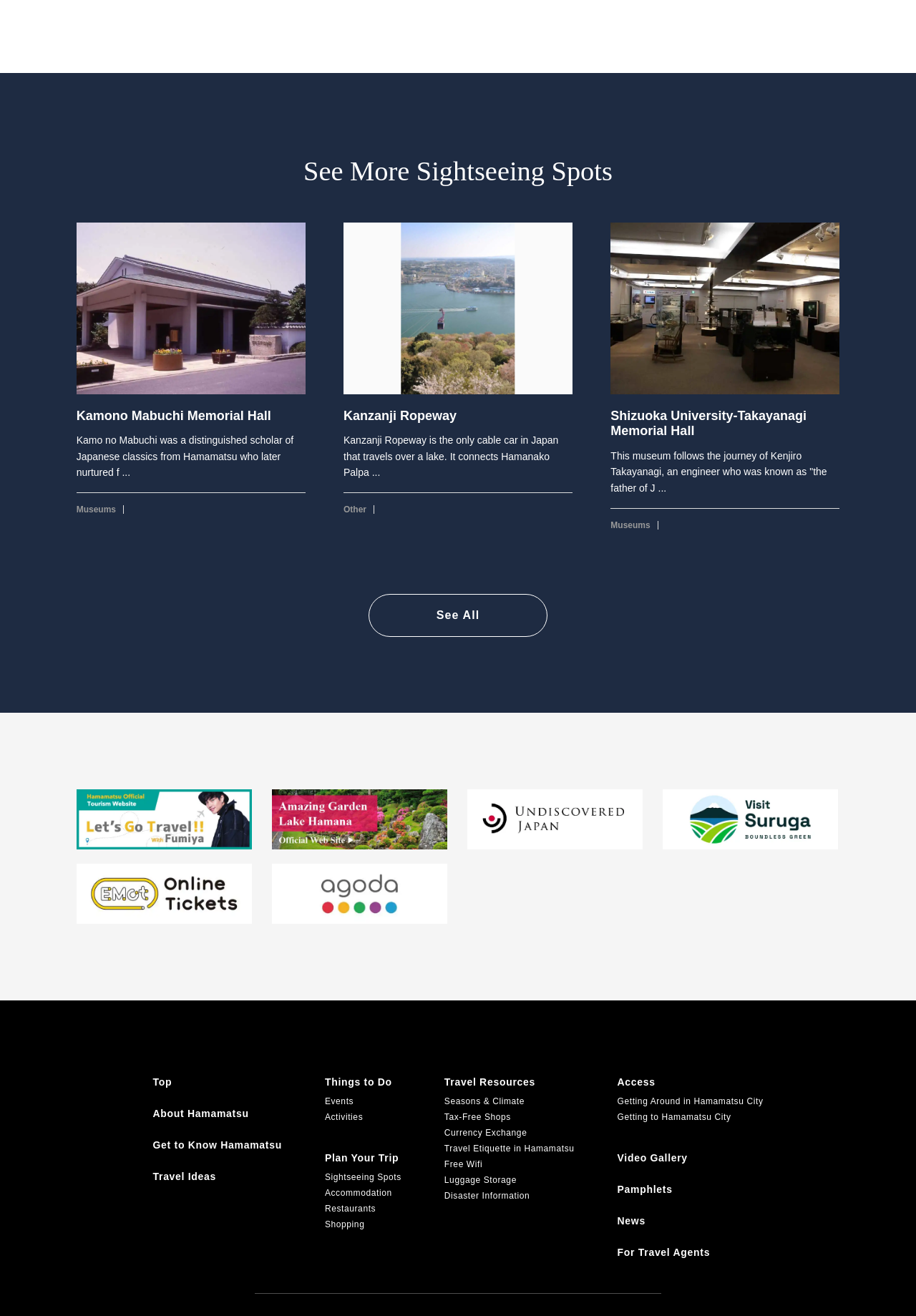How many image links are there on the webpage? Refer to the image and provide a one-word or short phrase answer.

3